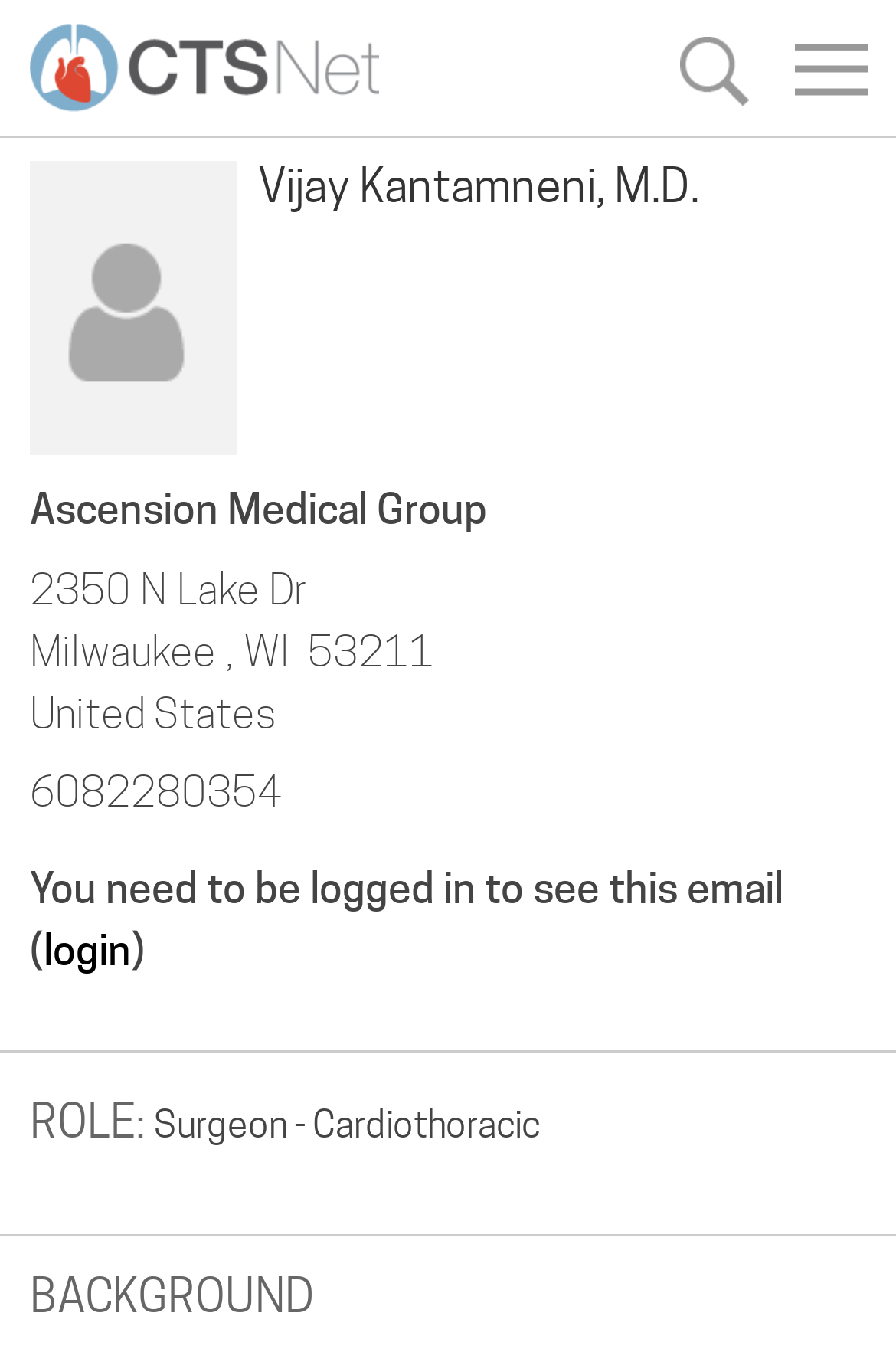Given the description of the UI element: "CTSNet", predict the bounding box coordinates in the form of [left, top, right, bottom], with each value being a float between 0 and 1.

[0.033, 0.017, 0.423, 0.083]